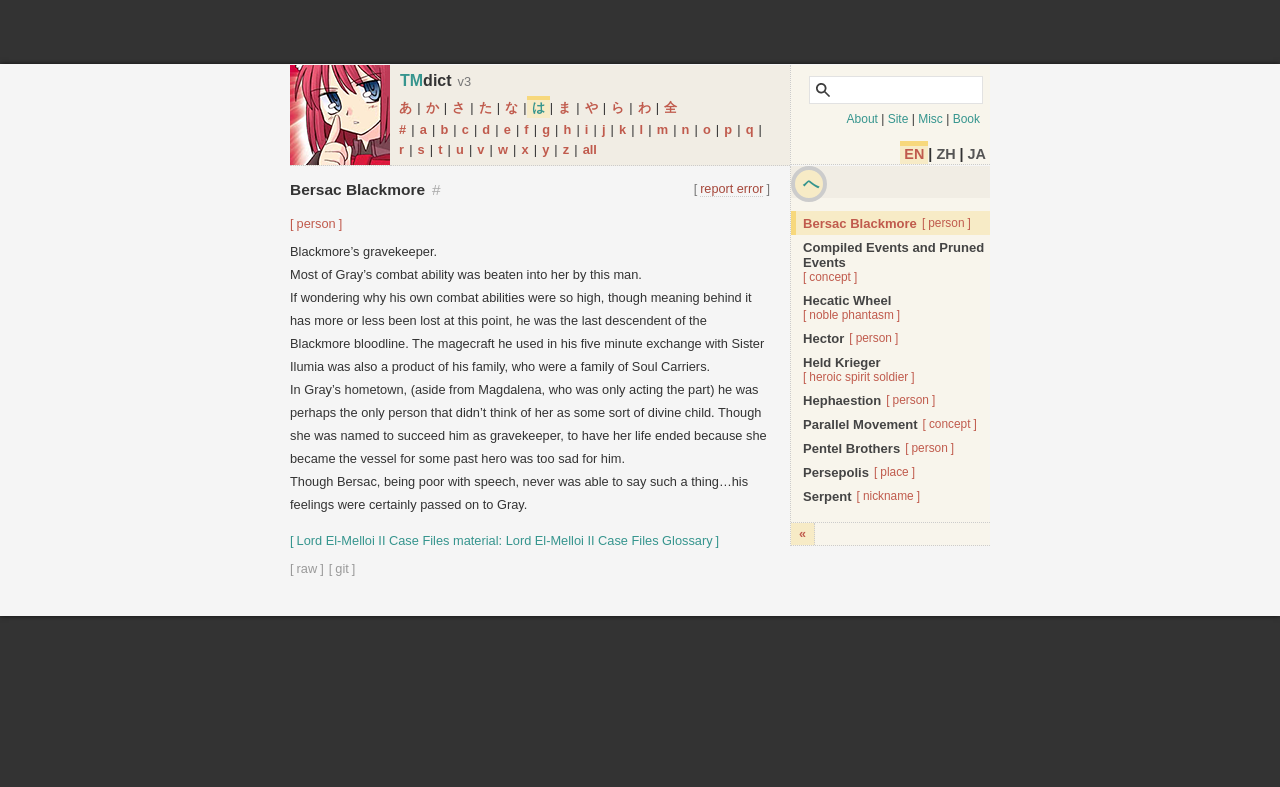Provide the bounding box coordinates for the UI element that is described by this text: "alt="Home"". The coordinates should be in the form of four float numbers between 0 and 1: [left, top, right, bottom].

None